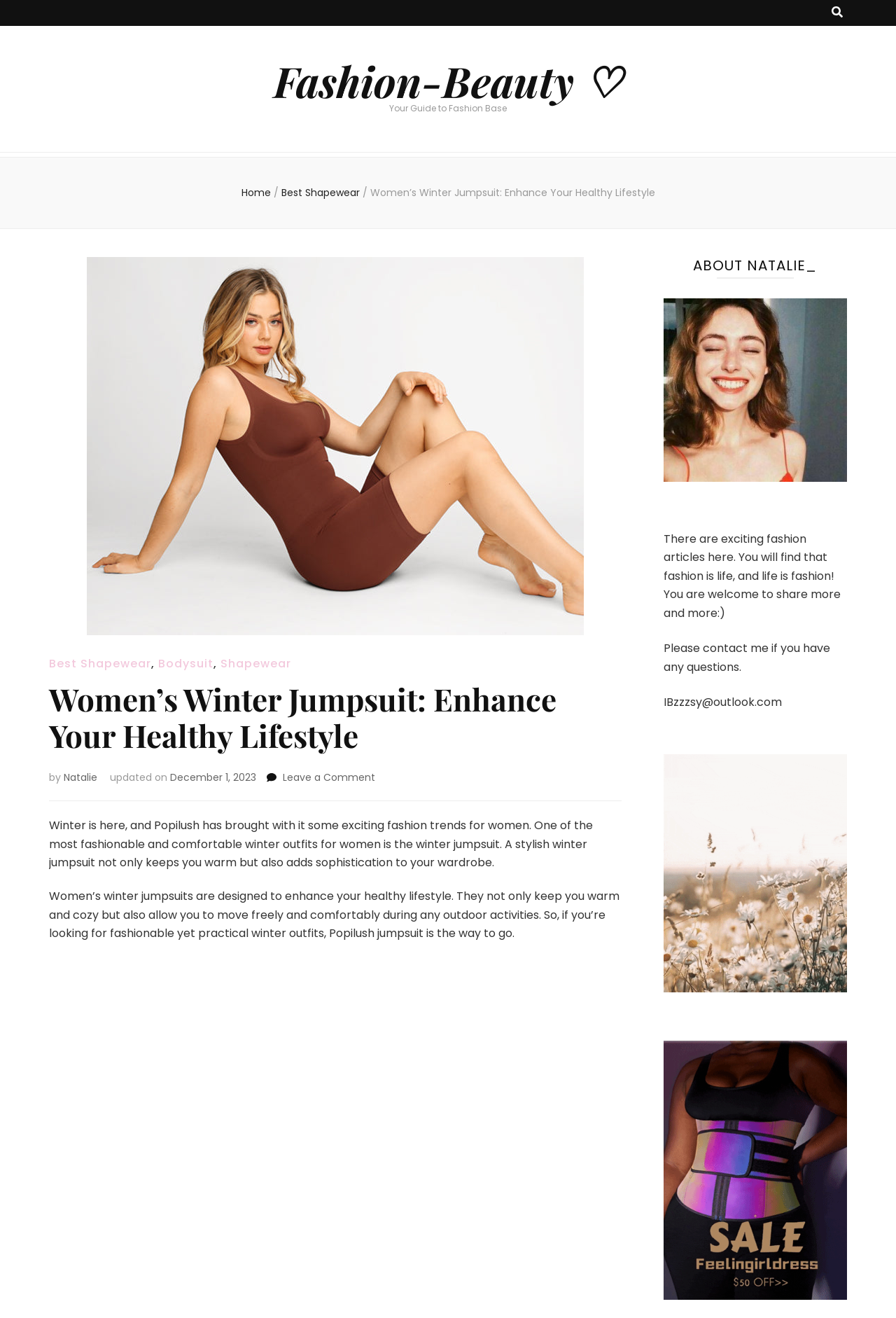Provide a single word or phrase answer to the question: 
How can you contact the author?

IBzzzsy@outlook.com